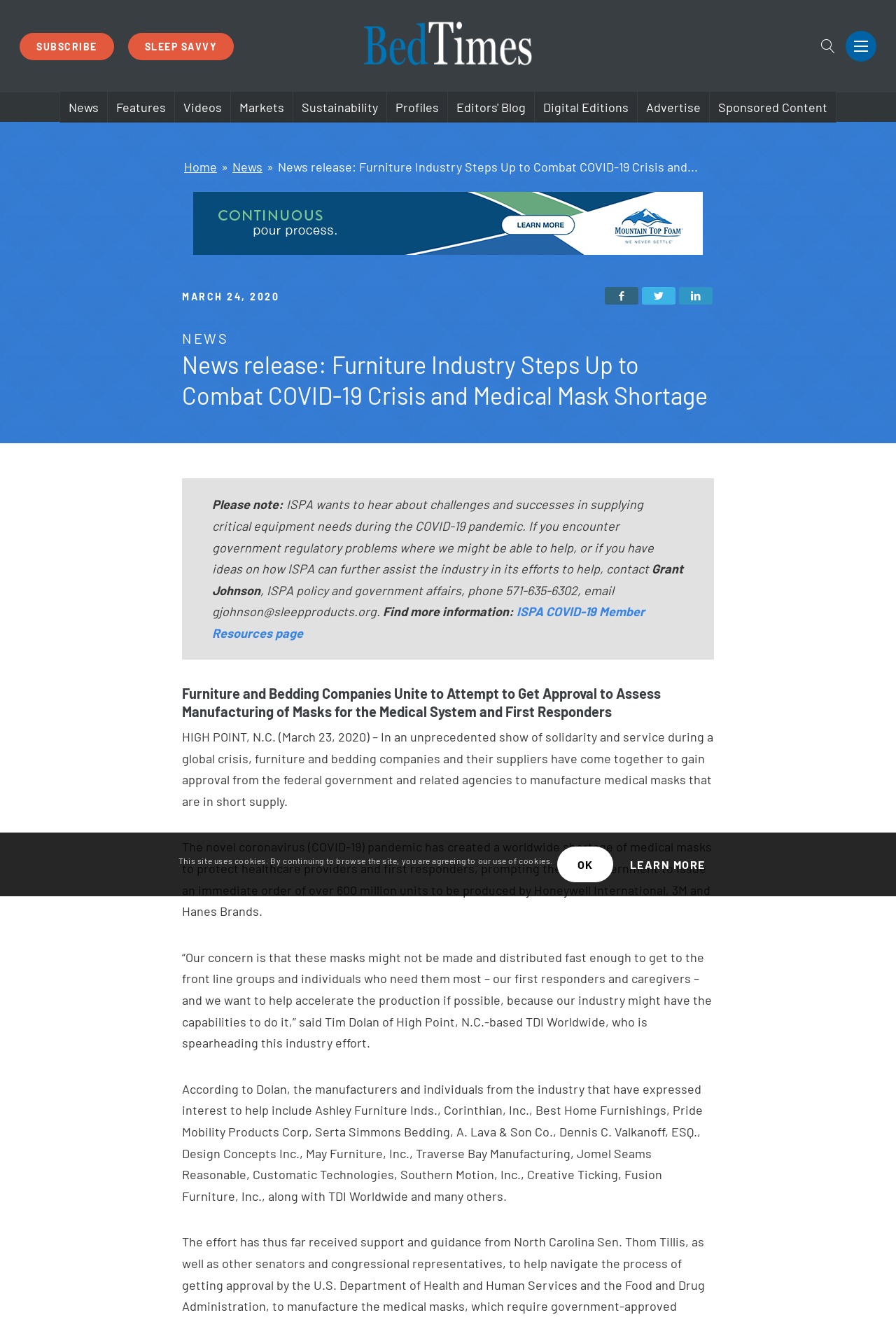Please find the bounding box coordinates for the clickable element needed to perform this instruction: "Read the news release".

[0.203, 0.264, 0.797, 0.311]